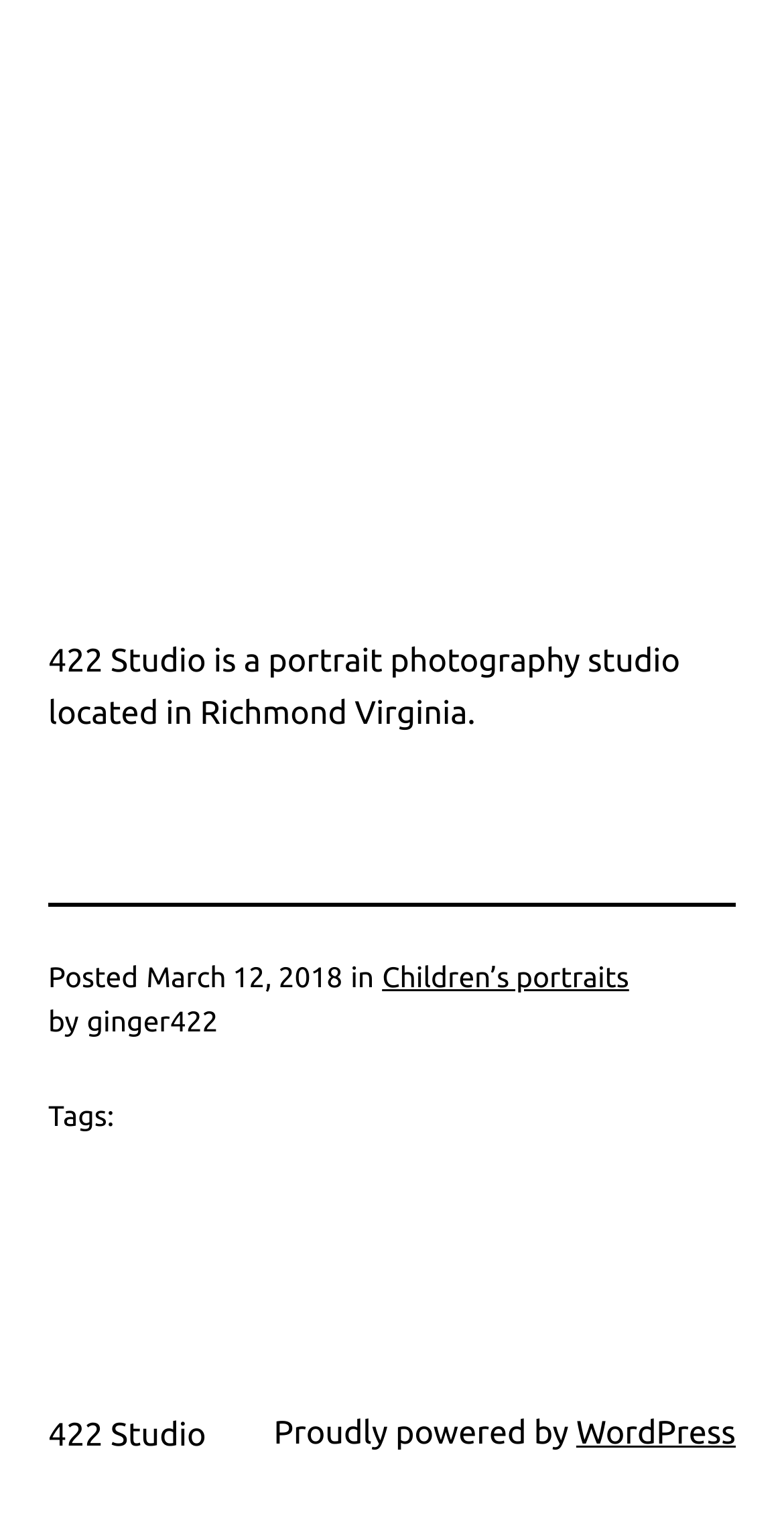What is the category of the latest post?
From the image, respond with a single word or phrase.

Children’s portraits